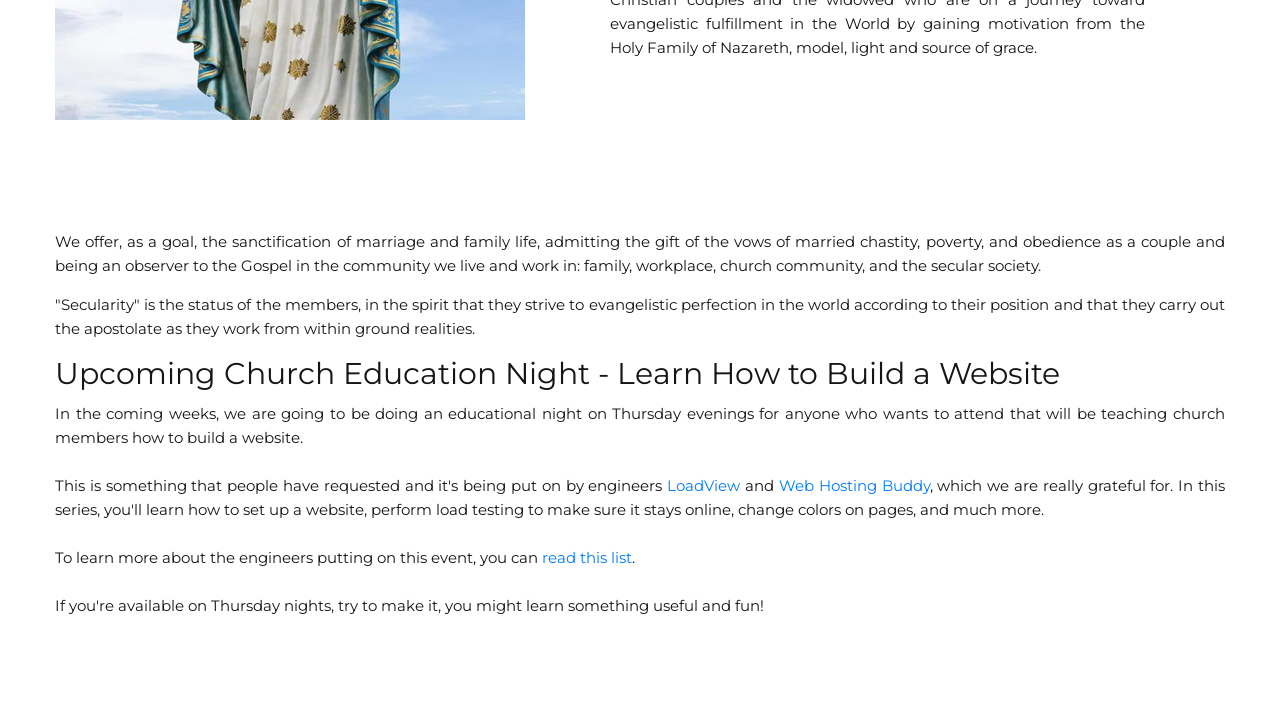For the given element description LoadView, determine the bounding box coordinates of the UI element. The coordinates should follow the format (top-left x, top-left y, bottom-right x, bottom-right y) and be within the range of 0 to 1.

[0.521, 0.654, 0.578, 0.68]